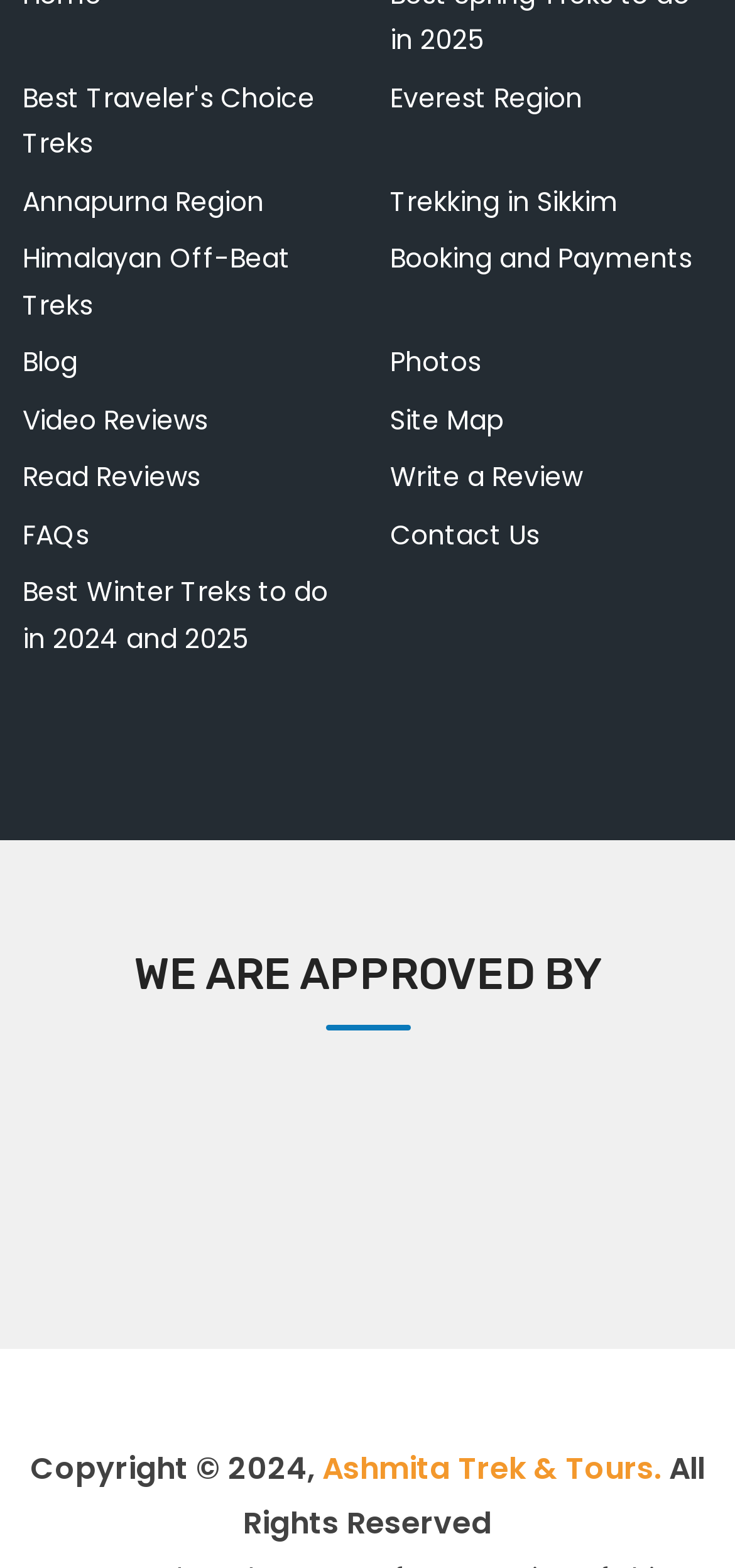What is the year of copyright?
Please utilize the information in the image to give a detailed response to the question.

The year of copyright '2024' can be found at the bottom of the webpage, in the copyright section.